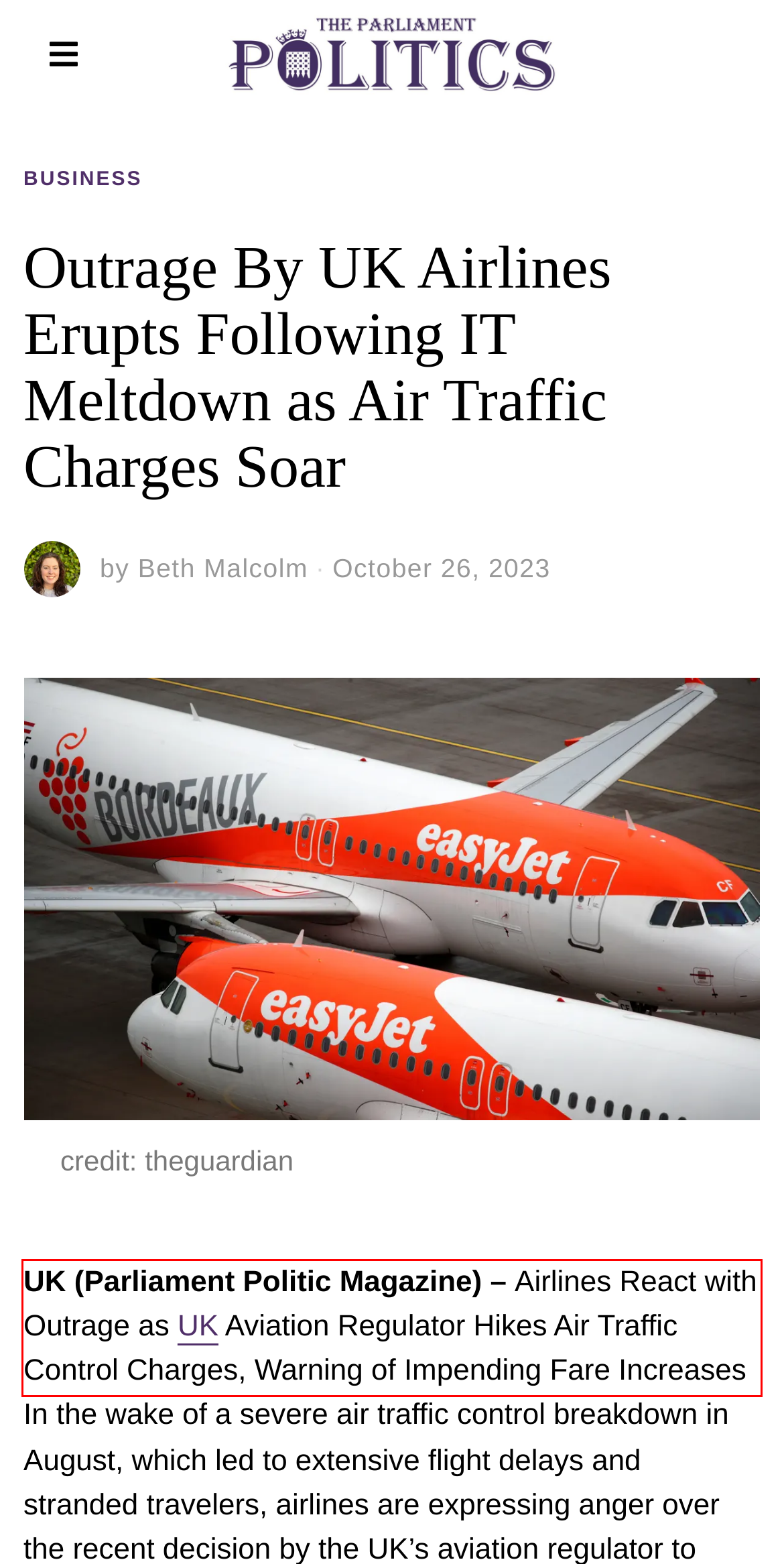You are given a screenshot with a red rectangle. Identify and extract the text within this red bounding box using OCR.

UK (Parliament Politic Magazine) – Airlines React with Outrage as UK Aviation Regulator Hikes Air Traffic Control Charges, Warning of Impending Fare Increases